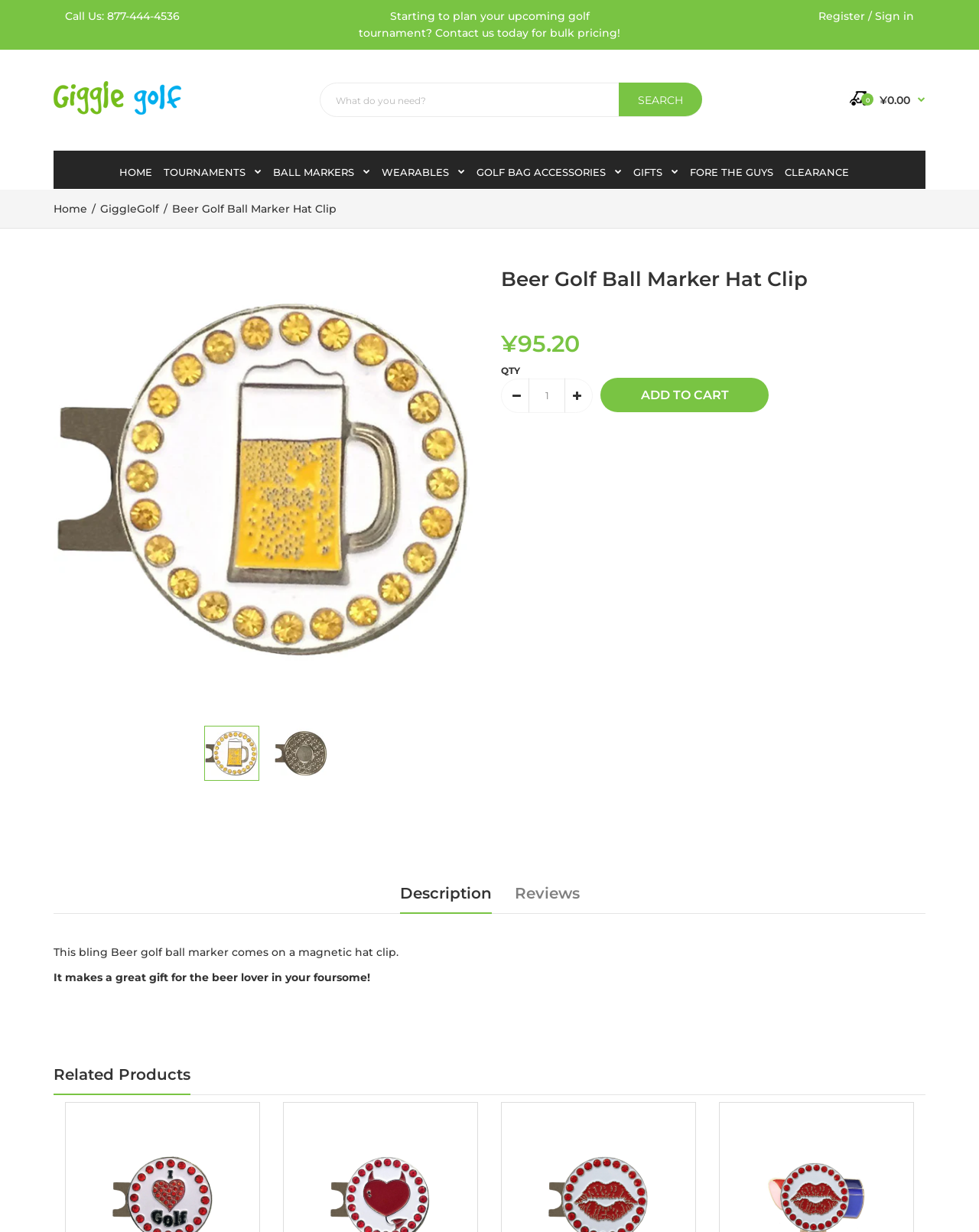Please determine the bounding box coordinates of the element to click on in order to accomplish the following task: "Search for products". Ensure the coordinates are four float numbers ranging from 0 to 1, i.e., [left, top, right, bottom].

[0.327, 0.067, 0.717, 0.095]